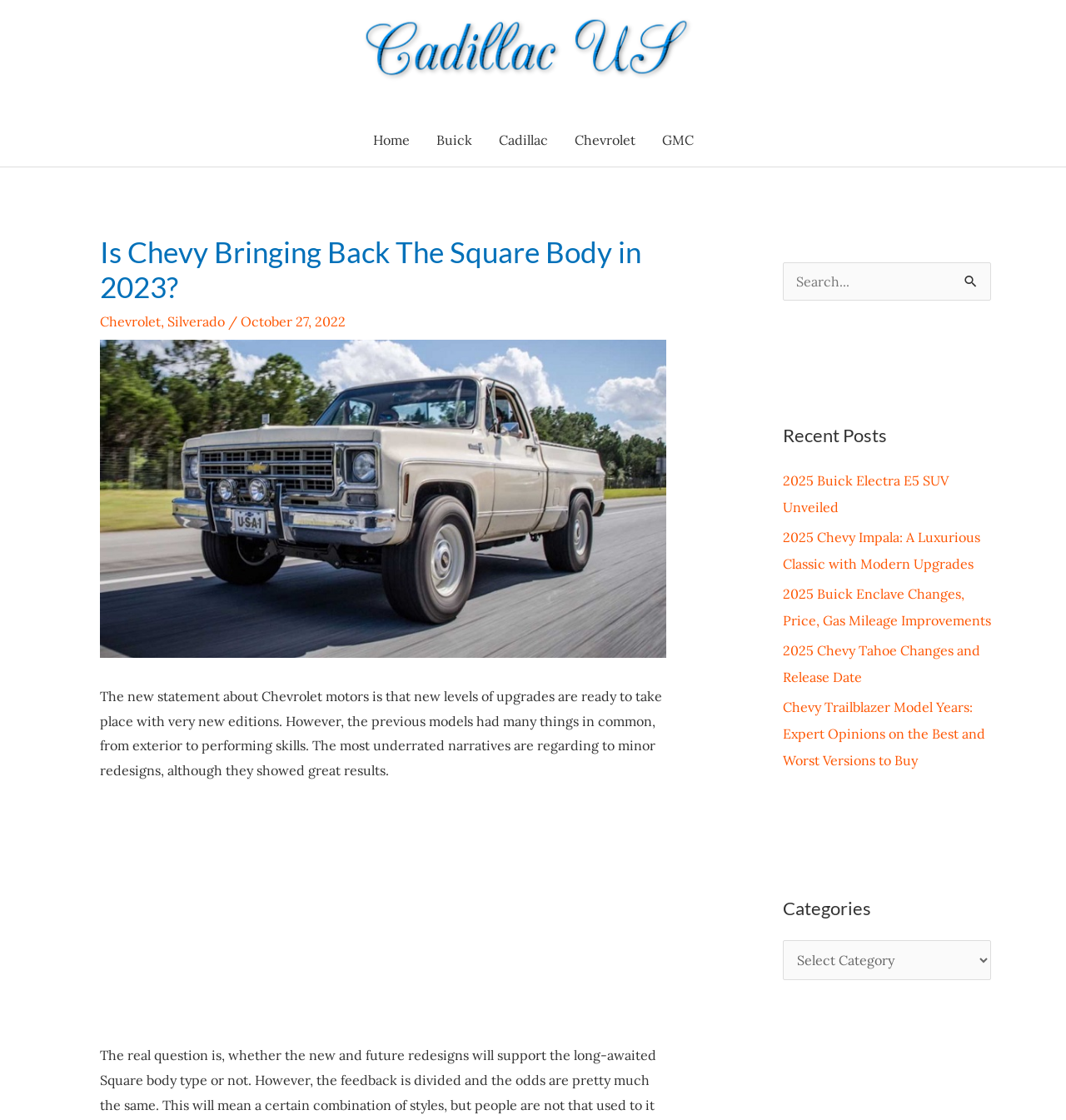Answer the question with a brief word or phrase:
What is the topic of the article?

Chevy Square Body